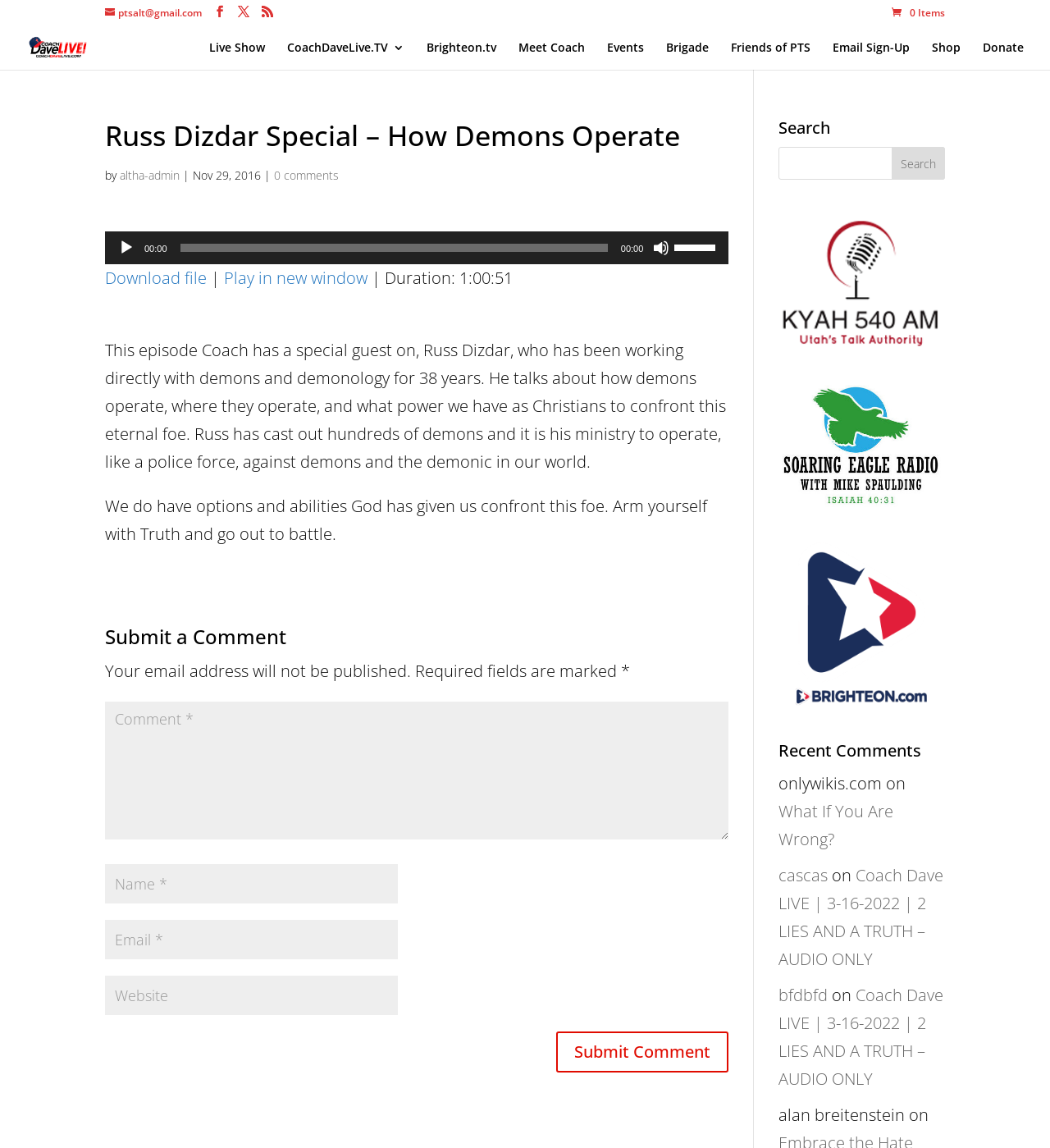How many years has Russ Dizdar been working with demons and demonology?
Please provide a single word or phrase as the answer based on the screenshot.

38 years